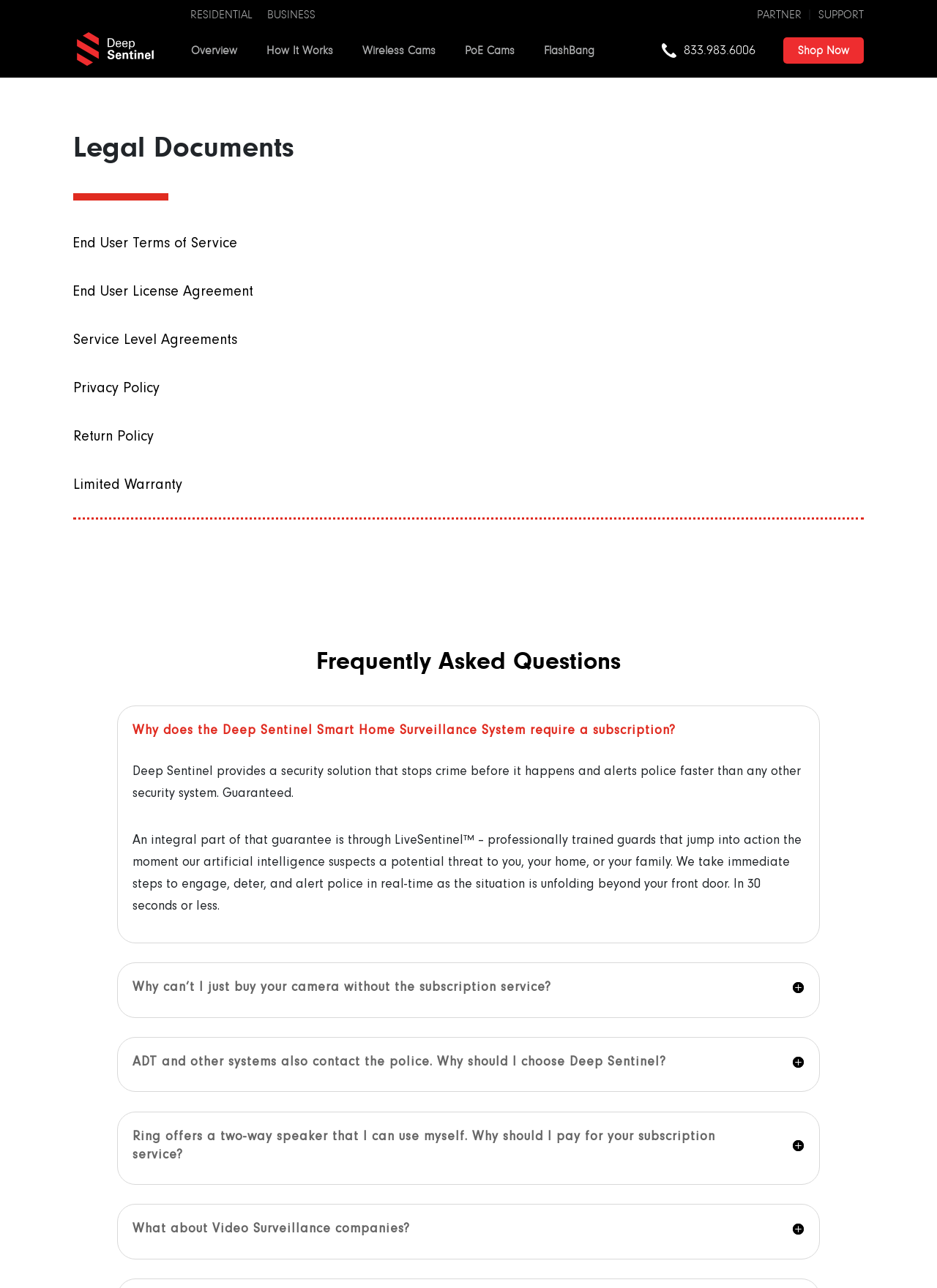What is the benefit of Deep Sentinel's security system?
Based on the screenshot, provide a one-word or short-phrase response.

Stops crime before it happens